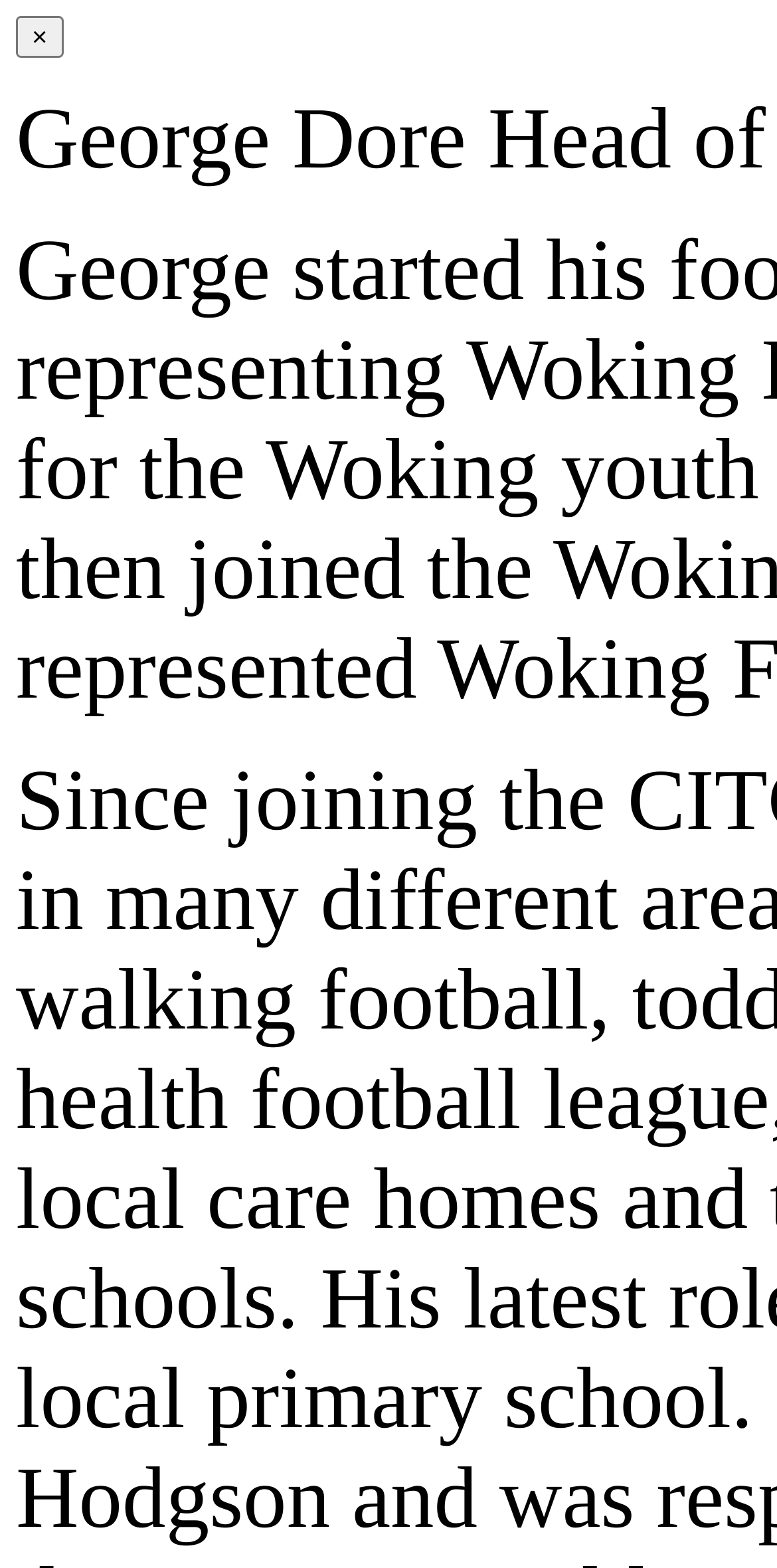Determine the bounding box of the UI component based on this description: "×". The bounding box coordinates should be four float values between 0 and 1, i.e., [left, top, right, bottom].

[0.021, 0.01, 0.082, 0.037]